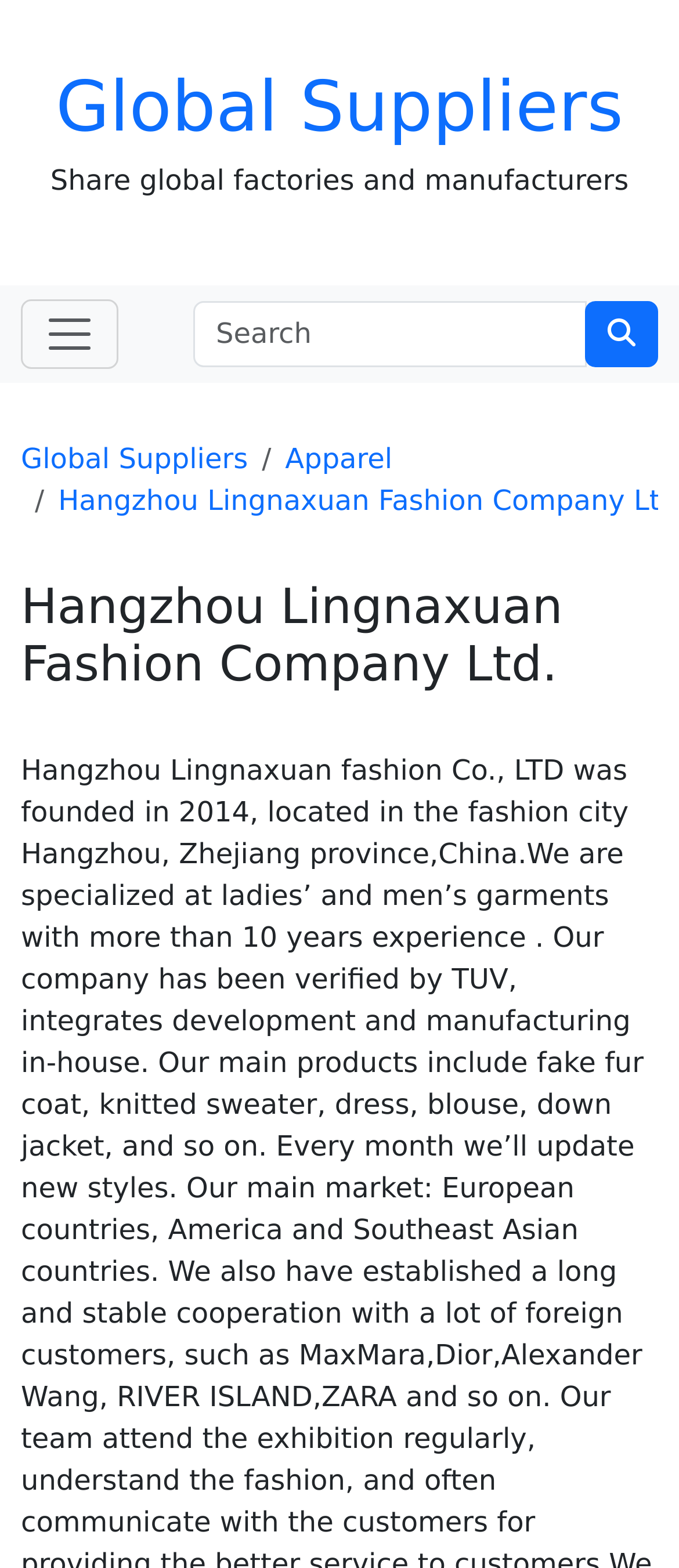What is the function of the toggle navigation button?
Please provide a detailed and comprehensive answer to the question.

The toggle navigation button is located at the top left of the webpage, and is likely used to expand or collapse the navigation menu.